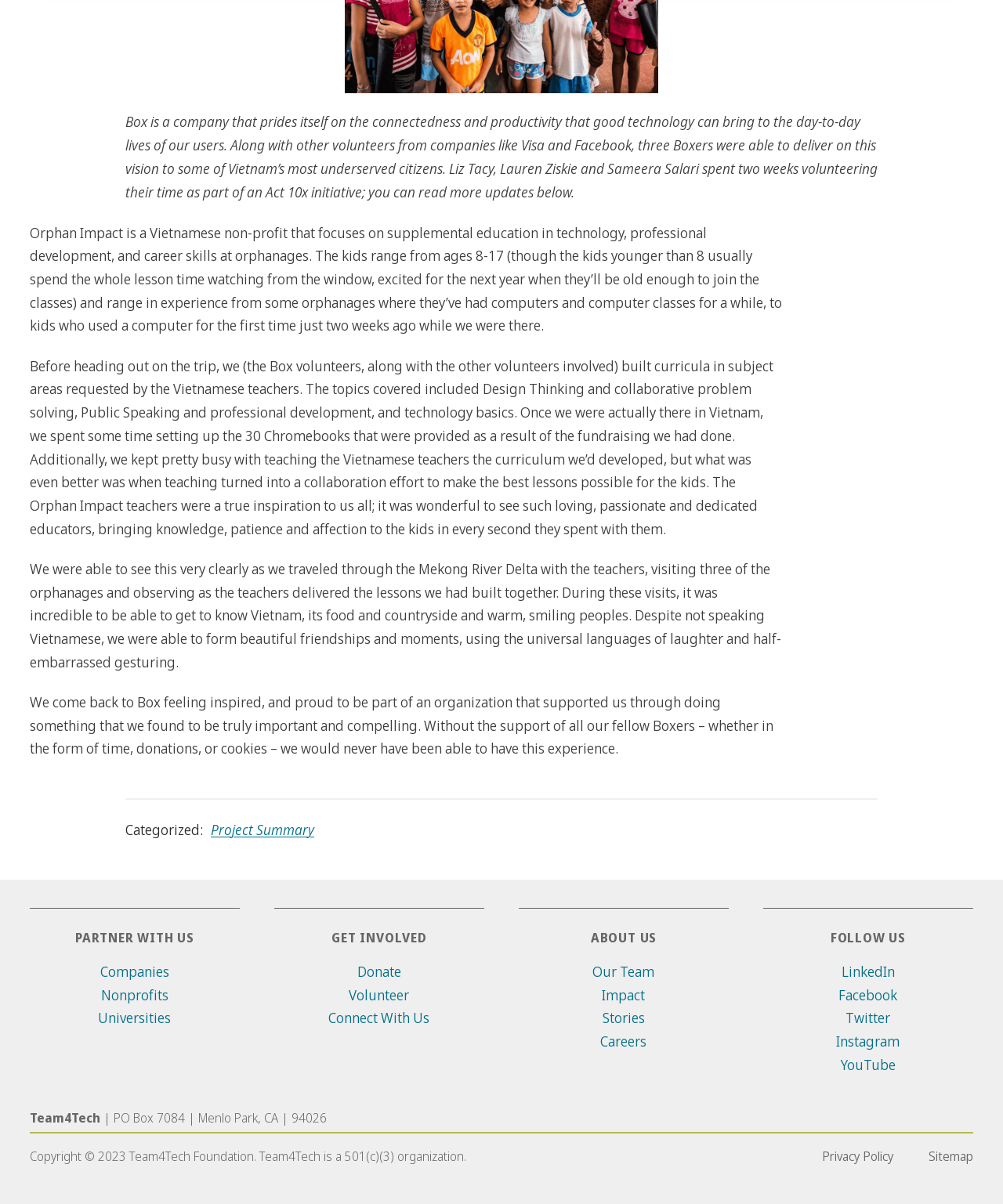Predict the bounding box for the UI component with the following description: "HGFR".

None